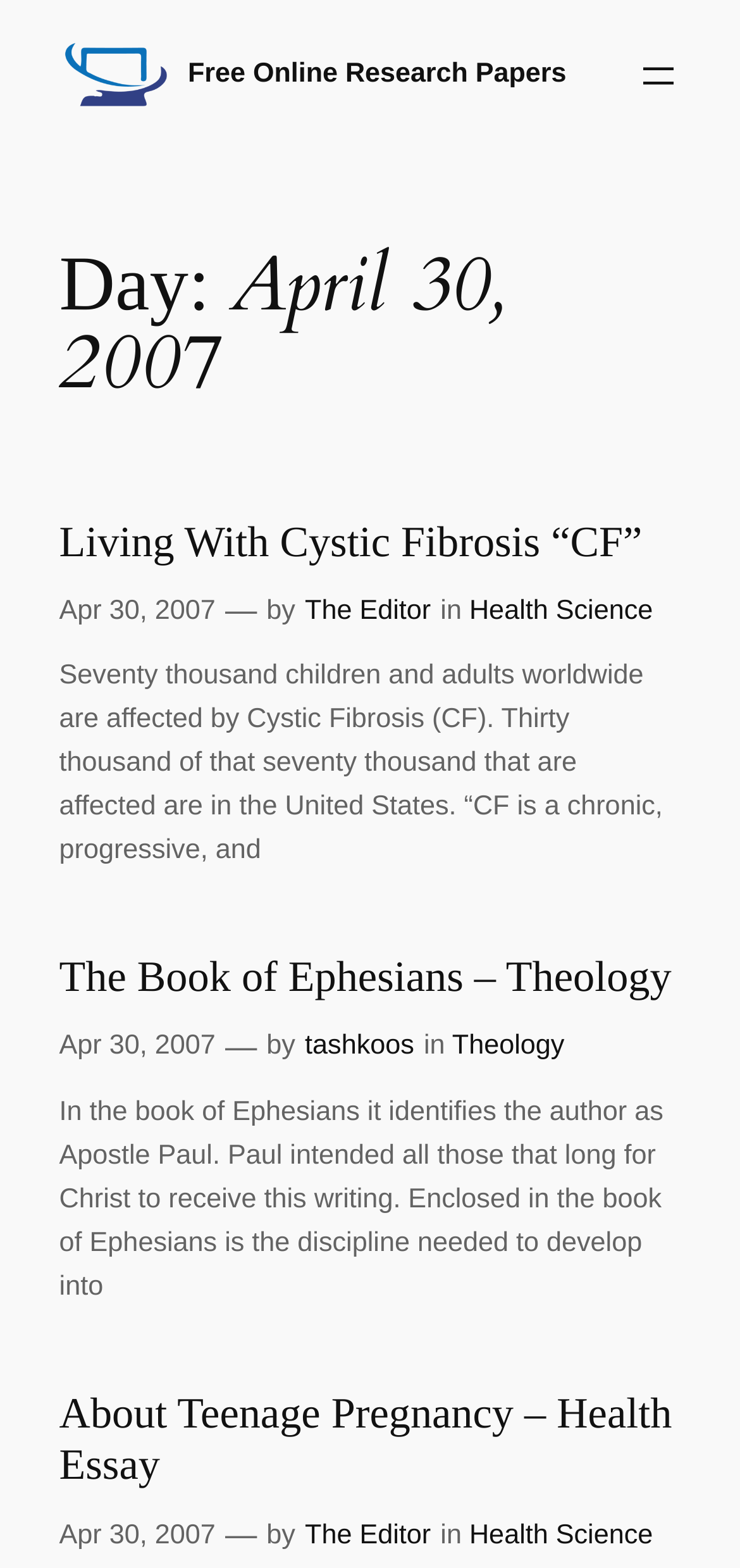Determine the bounding box coordinates of the clickable region to follow the instruction: "Open menu".

[0.858, 0.033, 0.92, 0.062]